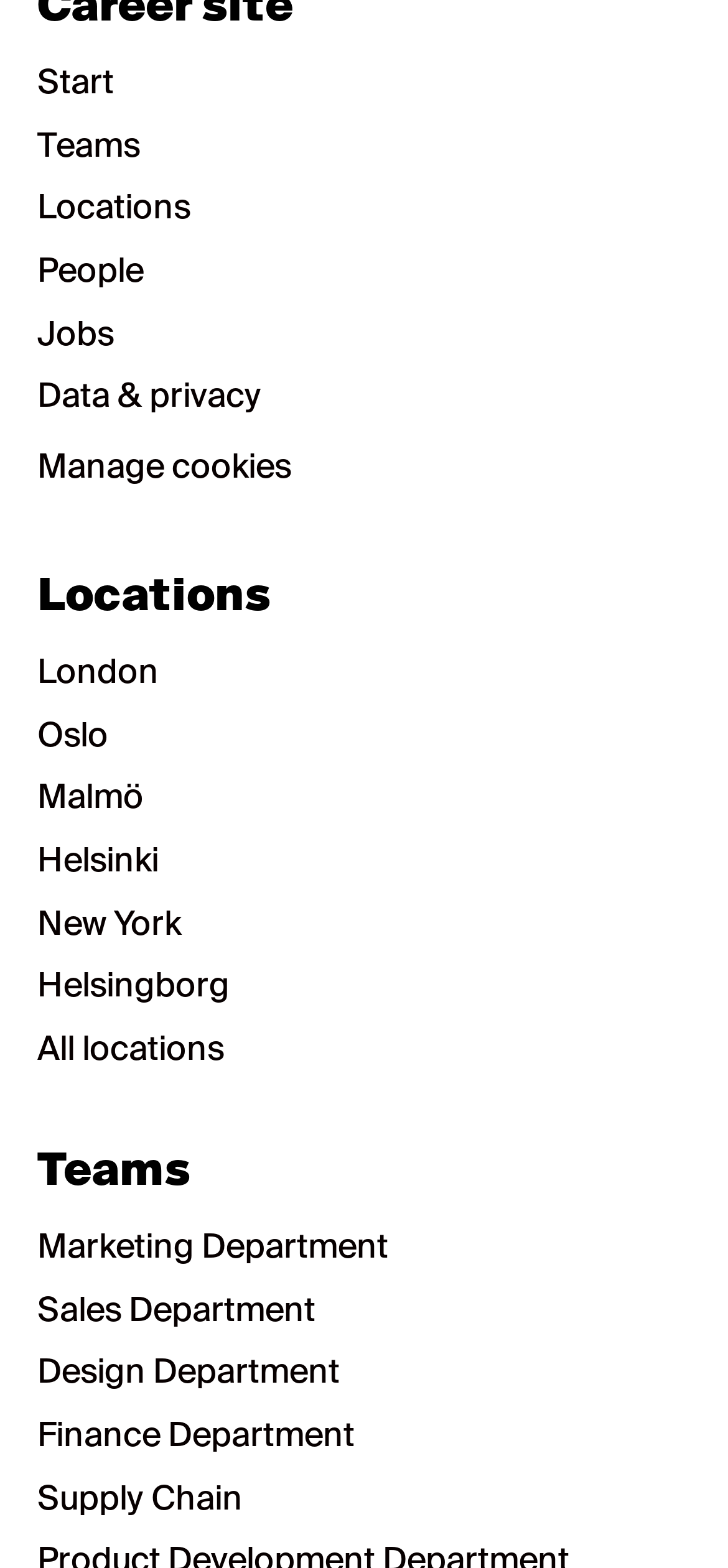How many links are in the top navigation bar?
From the details in the image, answer the question comprehensively.

I counted the number of links in the top navigation bar, which are Start, Teams, Locations, People, Jobs, and Data & privacy, totaling 6 links.